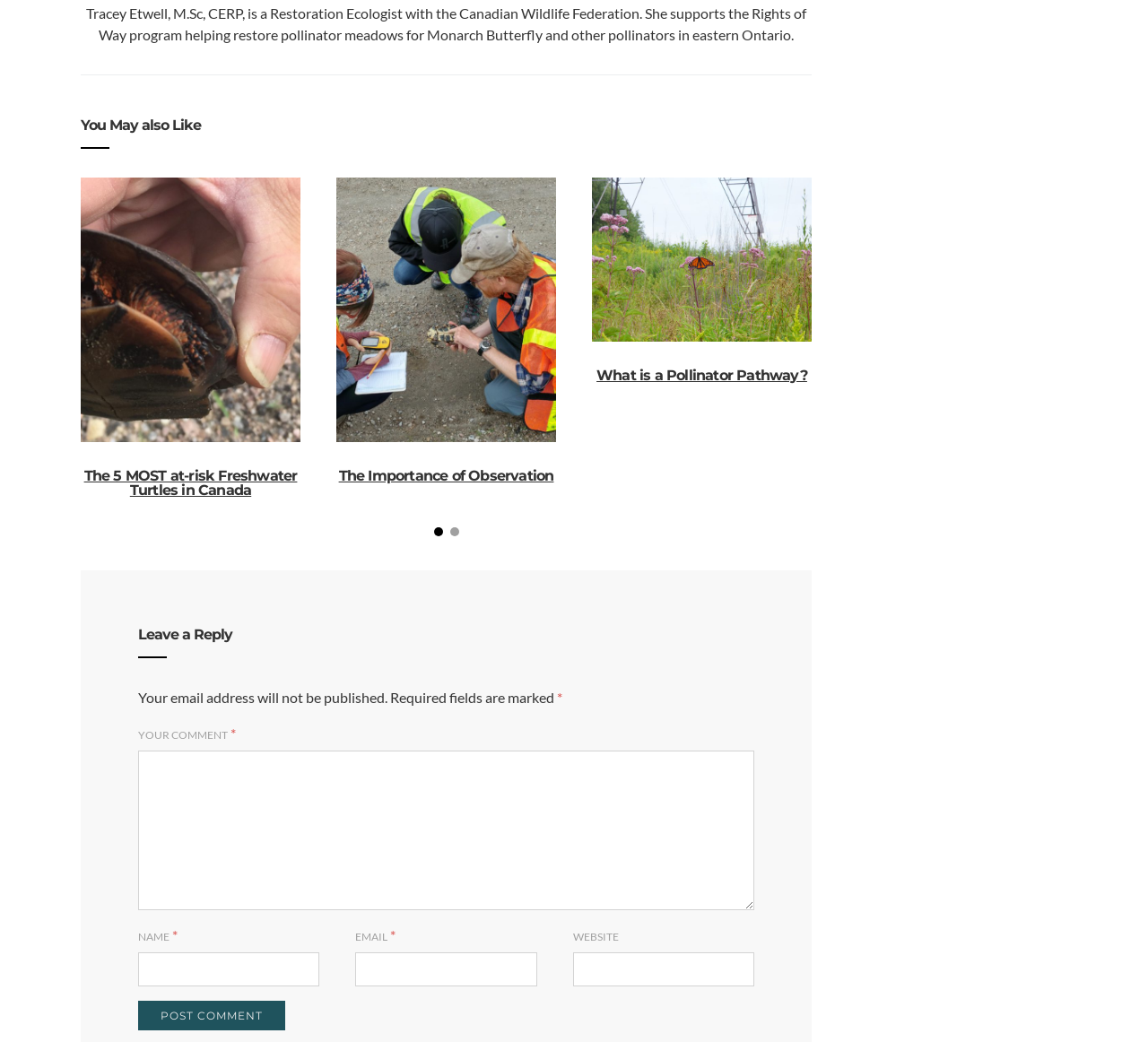Identify the bounding box coordinates for the element you need to click to achieve the following task: "View the post about what is a pollinator pathway". Provide the bounding box coordinates as four float numbers between 0 and 1, in the form [left, top, right, bottom].

[0.52, 0.352, 0.703, 0.369]